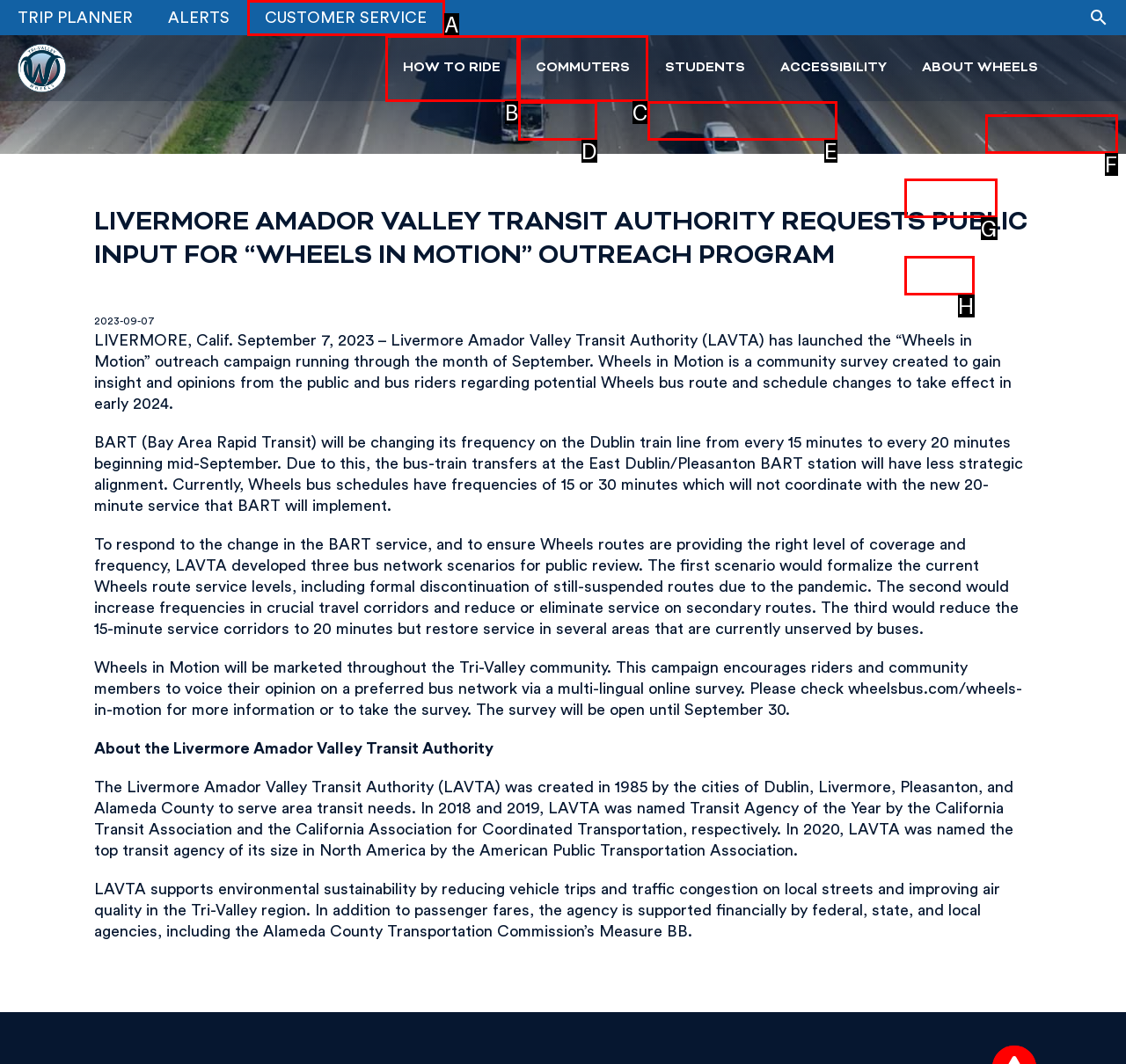Find the option that best fits the description: How to ride. Answer with the letter of the option.

B